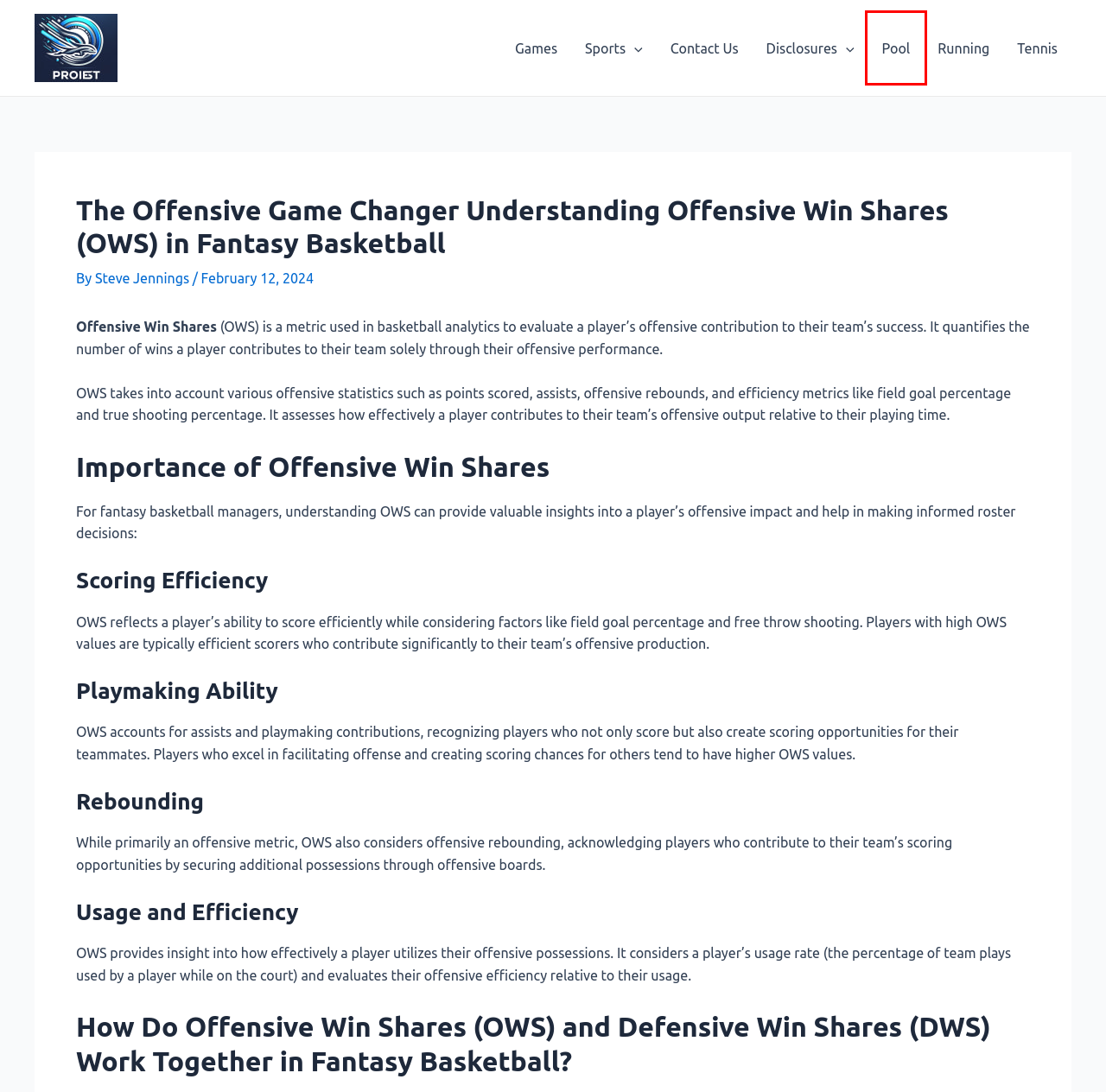Examine the screenshot of a webpage with a red bounding box around a specific UI element. Identify which webpage description best matches the new webpage that appears after clicking the element in the red bounding box. Here are the candidates:
A. Disclosures -
B. Winning by the Numbers The Impact of WS/48 on Fantasy Basketball -
C. Contact Us -
D. Games -
E. Sports -
F. Steve Jennings -
G. Pool -
H. Running -

G